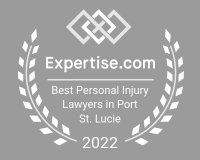What is the purpose of the award?
Please give a detailed and elaborate explanation in response to the question.

The award serves as a testament to the firm's dedication to achieving favorable results for their clients, implying that its purpose is to recognize the firm's excellence in providing legal services.